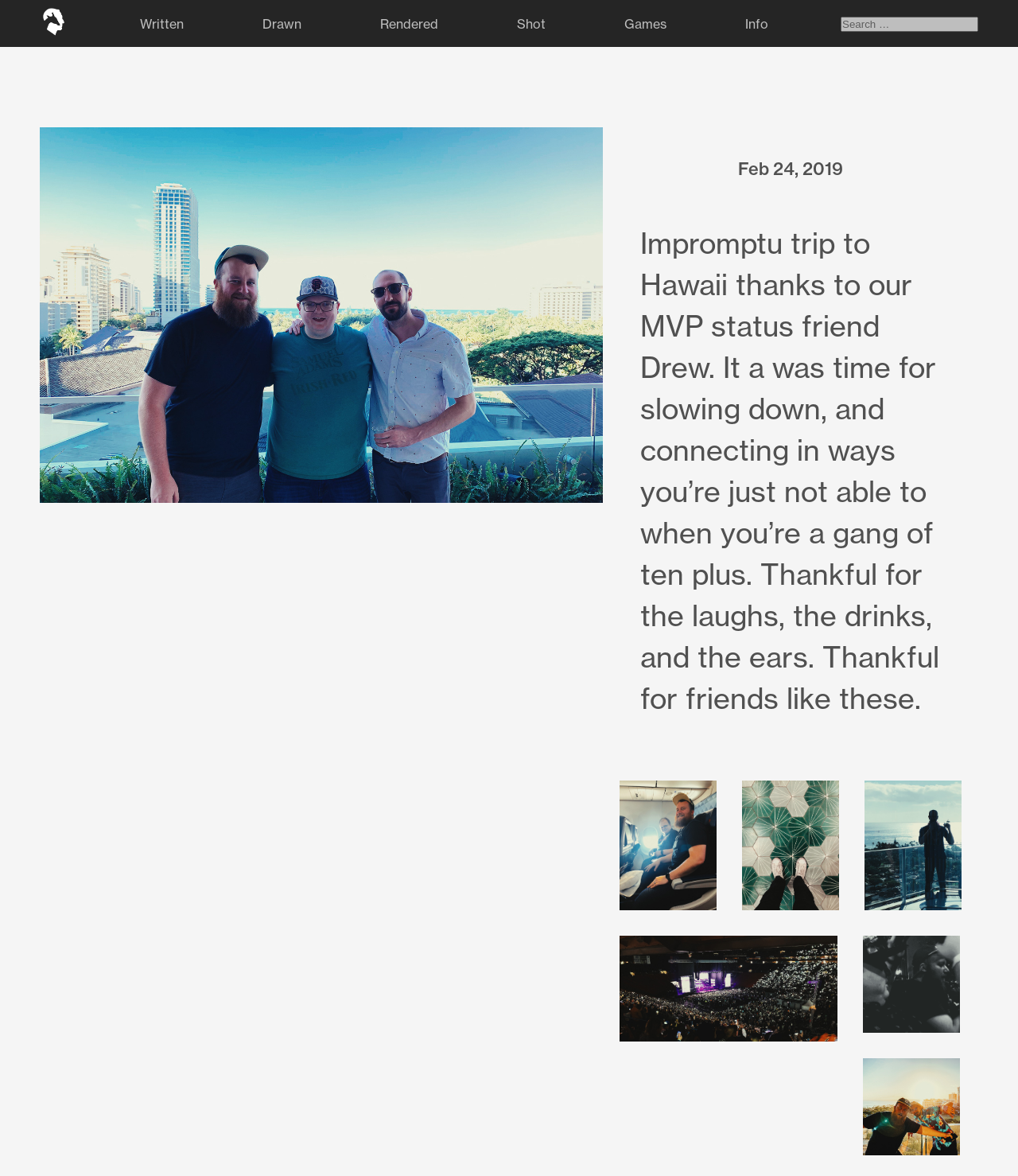Respond with a single word or phrase for the following question: 
What is the date mentioned on the webpage?

Feb 24, 2019